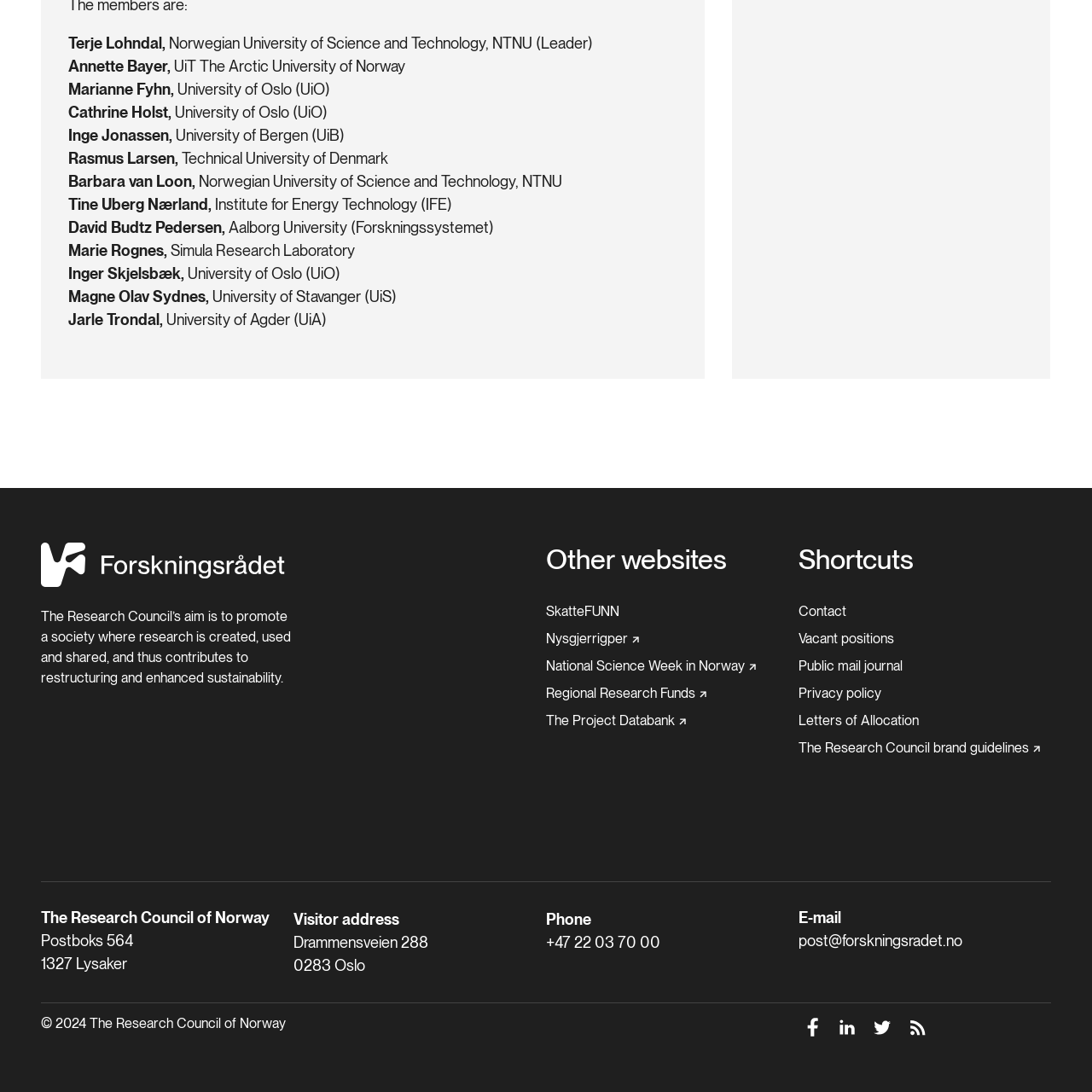Determine the bounding box coordinates of the clickable region to carry out the instruction: "Call the Research Council".

[0.5, 0.855, 0.605, 0.871]